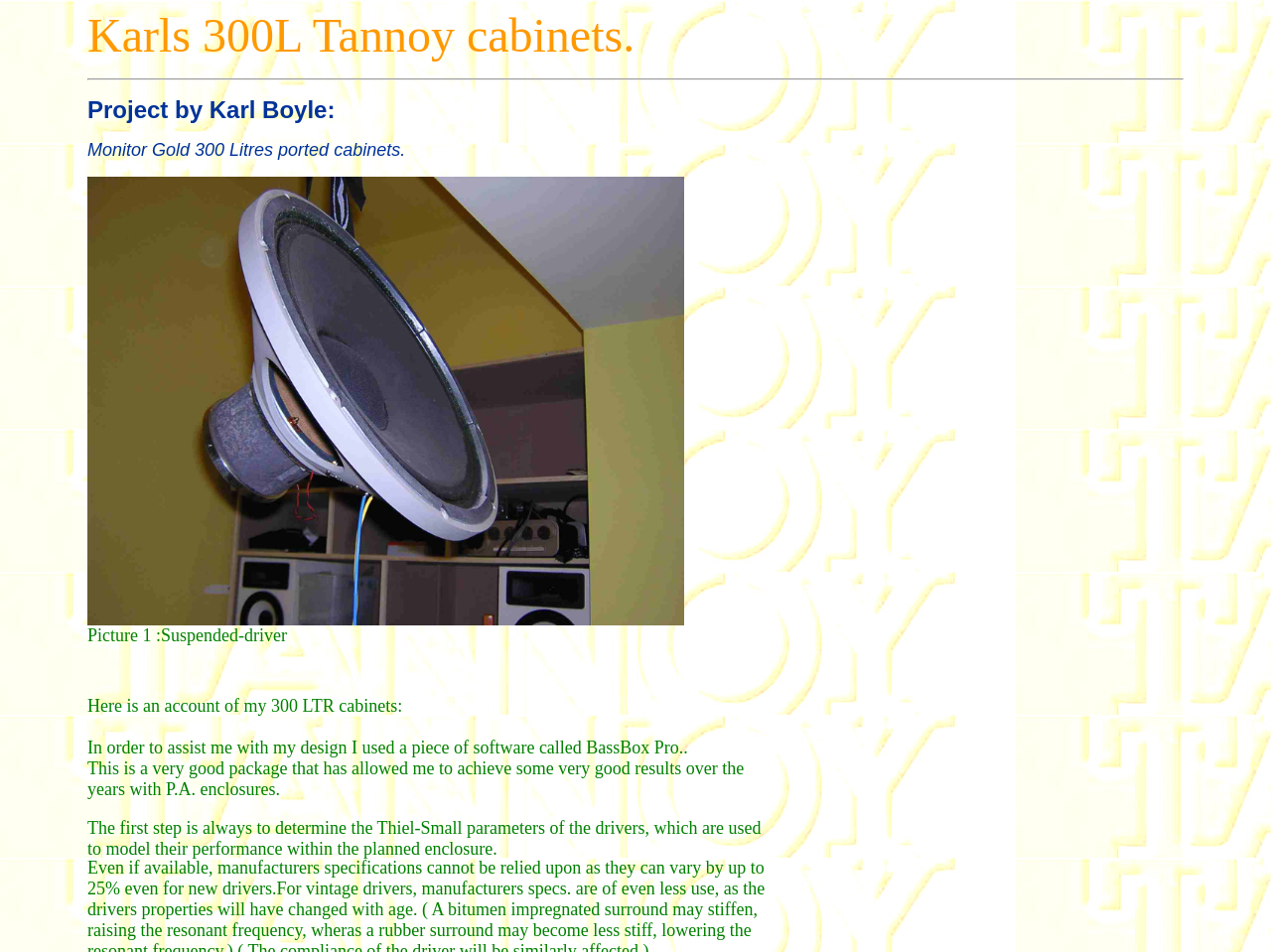Please respond in a single word or phrase: 
What type of cabinets are being discussed?

Ported cabinets